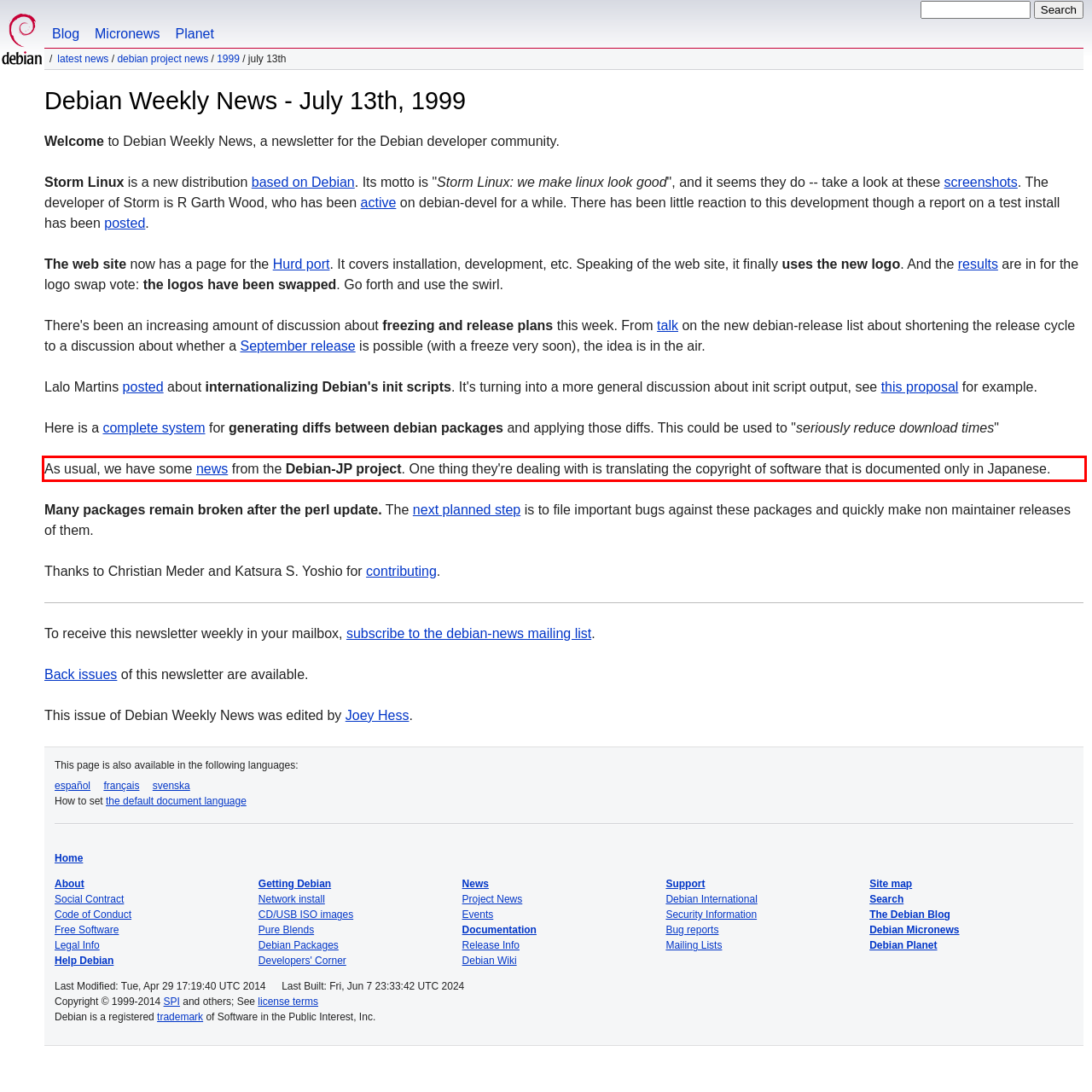Please analyze the provided webpage screenshot and perform OCR to extract the text content from the red rectangle bounding box.

As usual, we have some news from the Debian-JP project. One thing they're dealing with is translating the copyright of software that is documented only in Japanese.